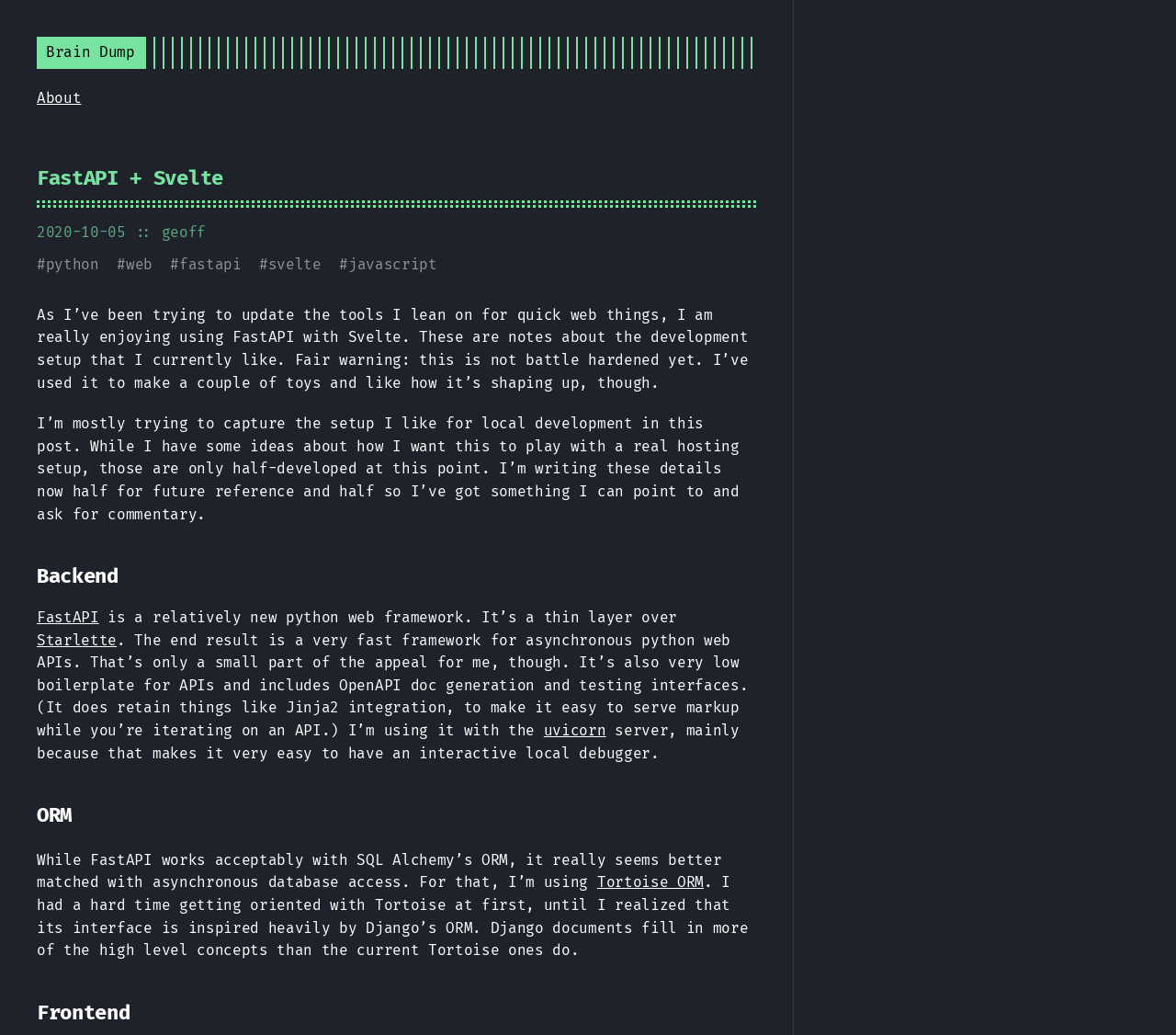Pinpoint the bounding box coordinates of the element you need to click to execute the following instruction: "Learn about 'Svelte'". The bounding box should be represented by four float numbers between 0 and 1, in the format [left, top, right, bottom].

[0.228, 0.247, 0.273, 0.264]